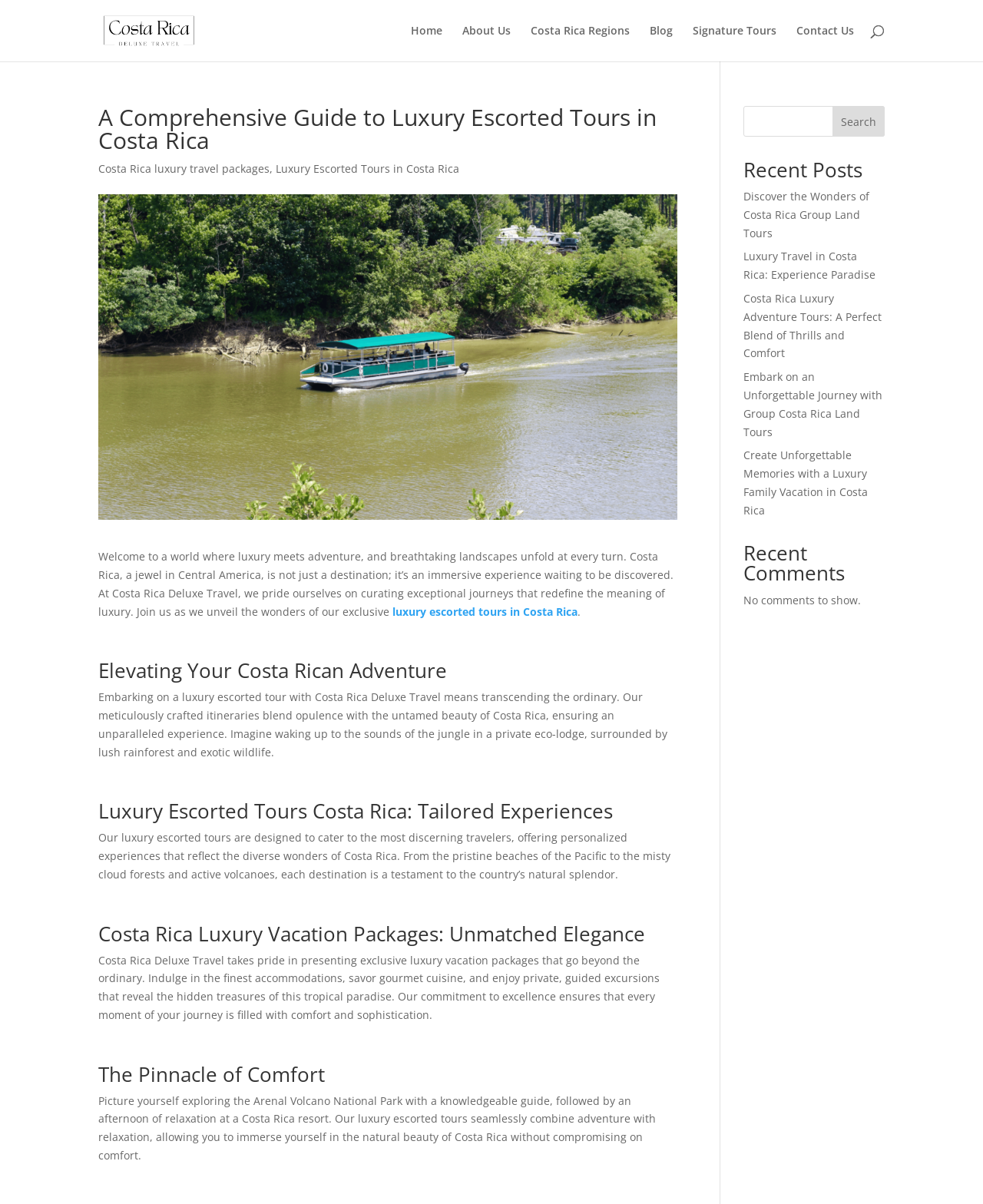Answer in one word or a short phrase: 
What is the purpose of the search box?

To search the website